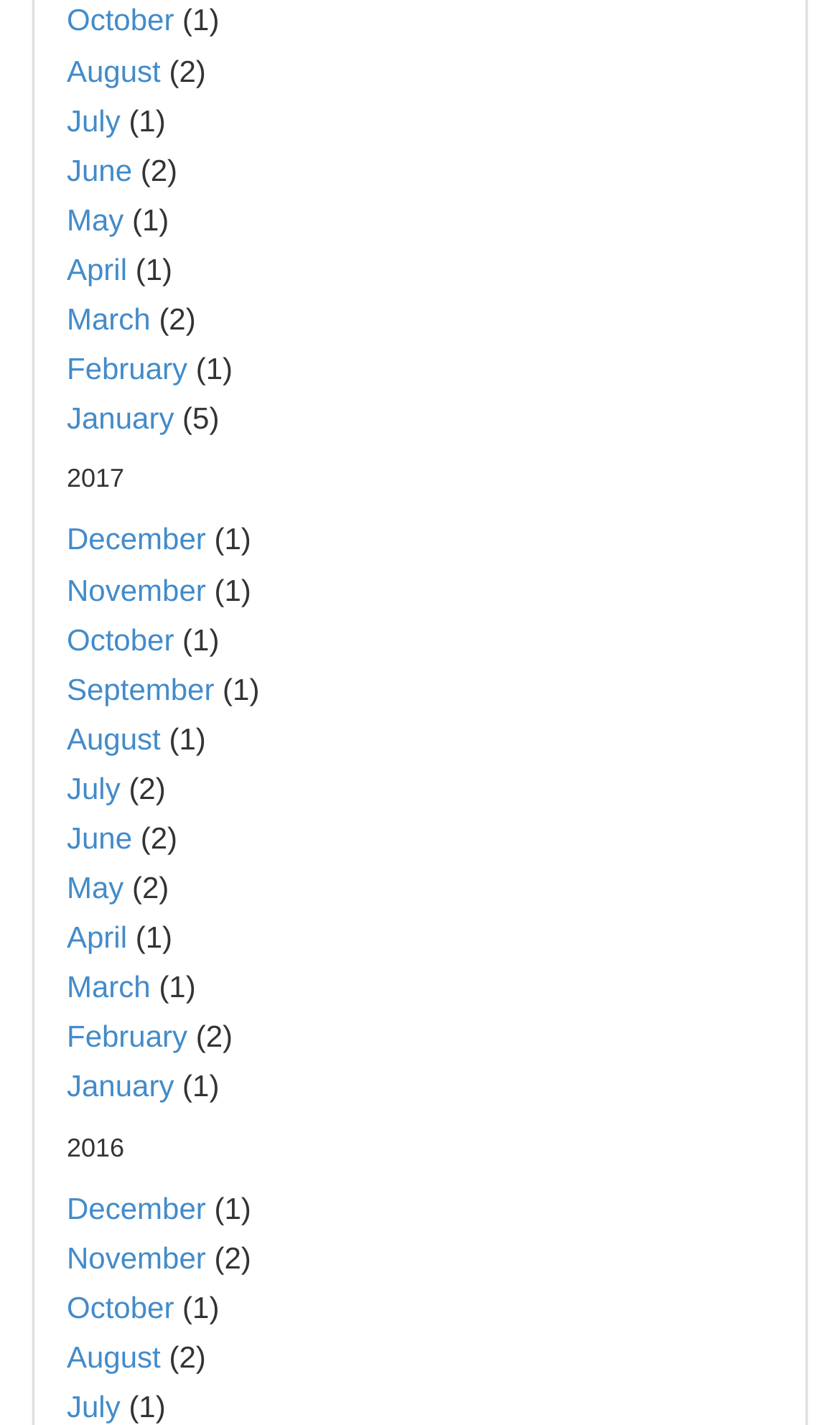Could you provide the bounding box coordinates for the portion of the screen to click to complete this instruction: "Click on October"?

[0.079, 0.002, 0.207, 0.026]